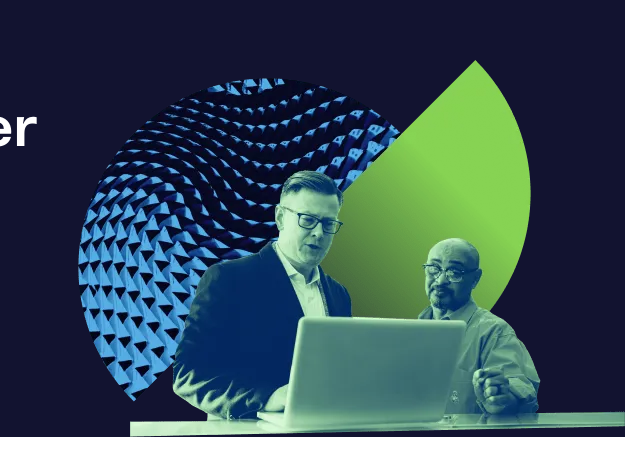Answer the following inquiry with a single word or phrase:
What is the focus of the individuals in the foreground?

Teamwork and strategic conversations